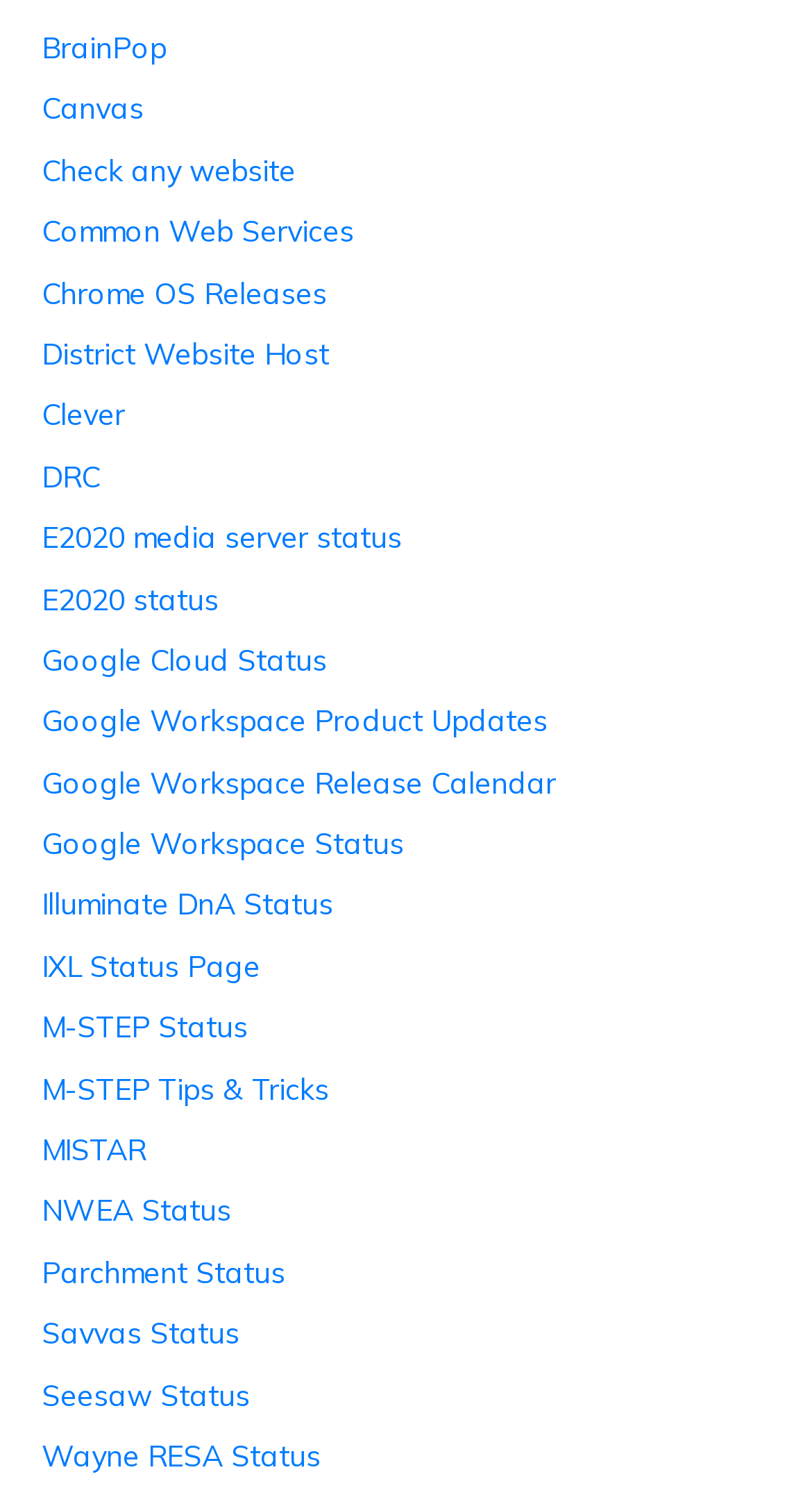What is the link below 'E2020 media server status'?
Please give a detailed and thorough answer to the question, covering all relevant points.

By comparing the y1 and y2 coordinates of the links, I determined that the link below 'E2020 media server status' is 'E2020 status' with a bounding box of [0.051, 0.388, 0.949, 0.418].